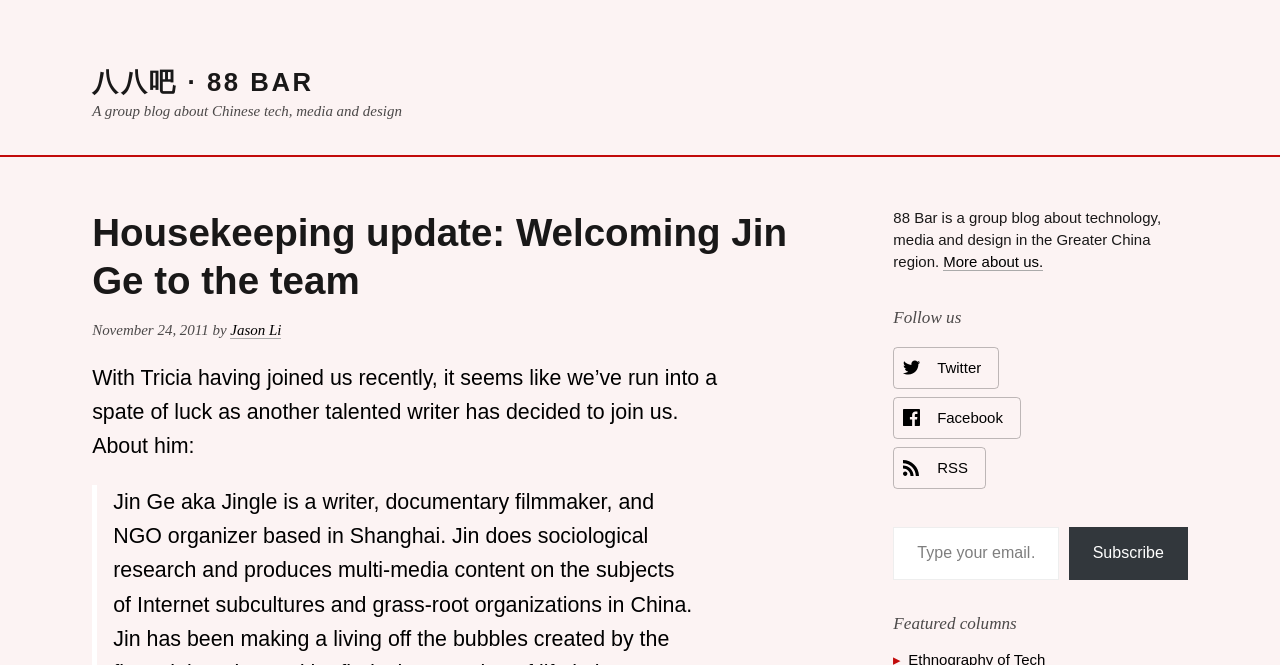Given the element description "Subscribe" in the screenshot, predict the bounding box coordinates of that UI element.

[0.835, 0.793, 0.928, 0.872]